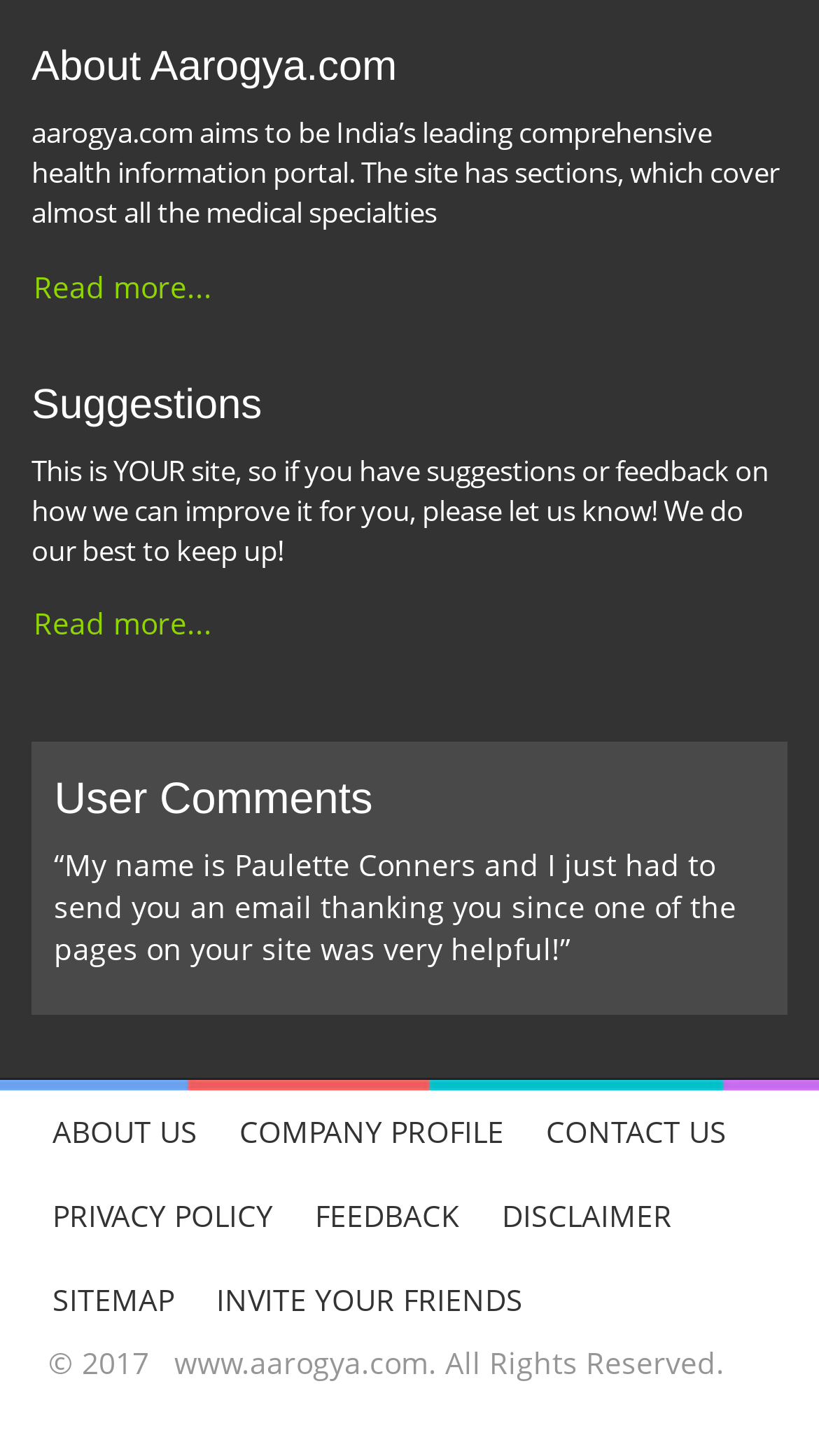Pinpoint the bounding box coordinates of the area that must be clicked to complete this instruction: "call the company".

None